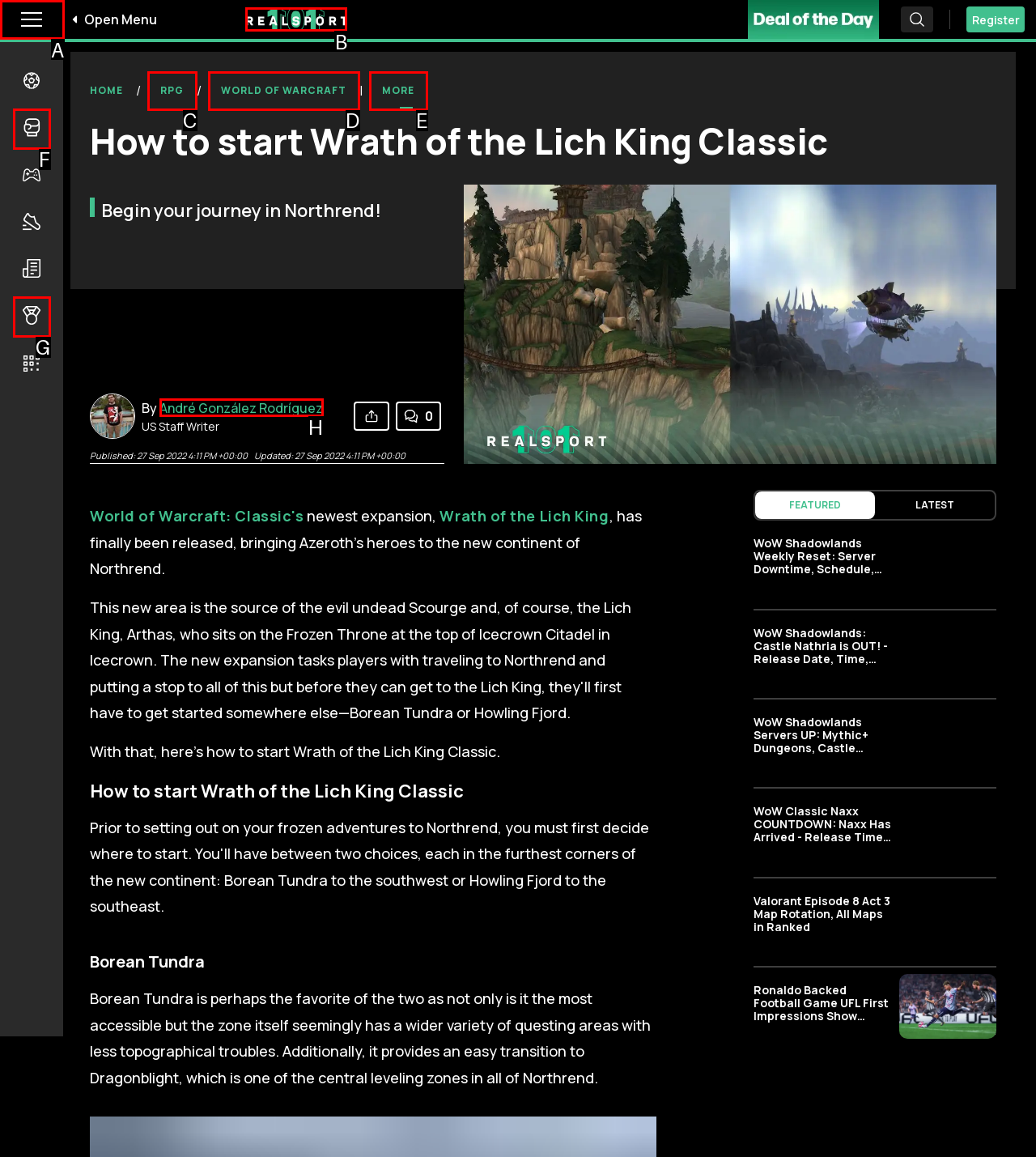Indicate which UI element needs to be clicked to fulfill the task: Toggle menu
Answer with the letter of the chosen option from the available choices directly.

A